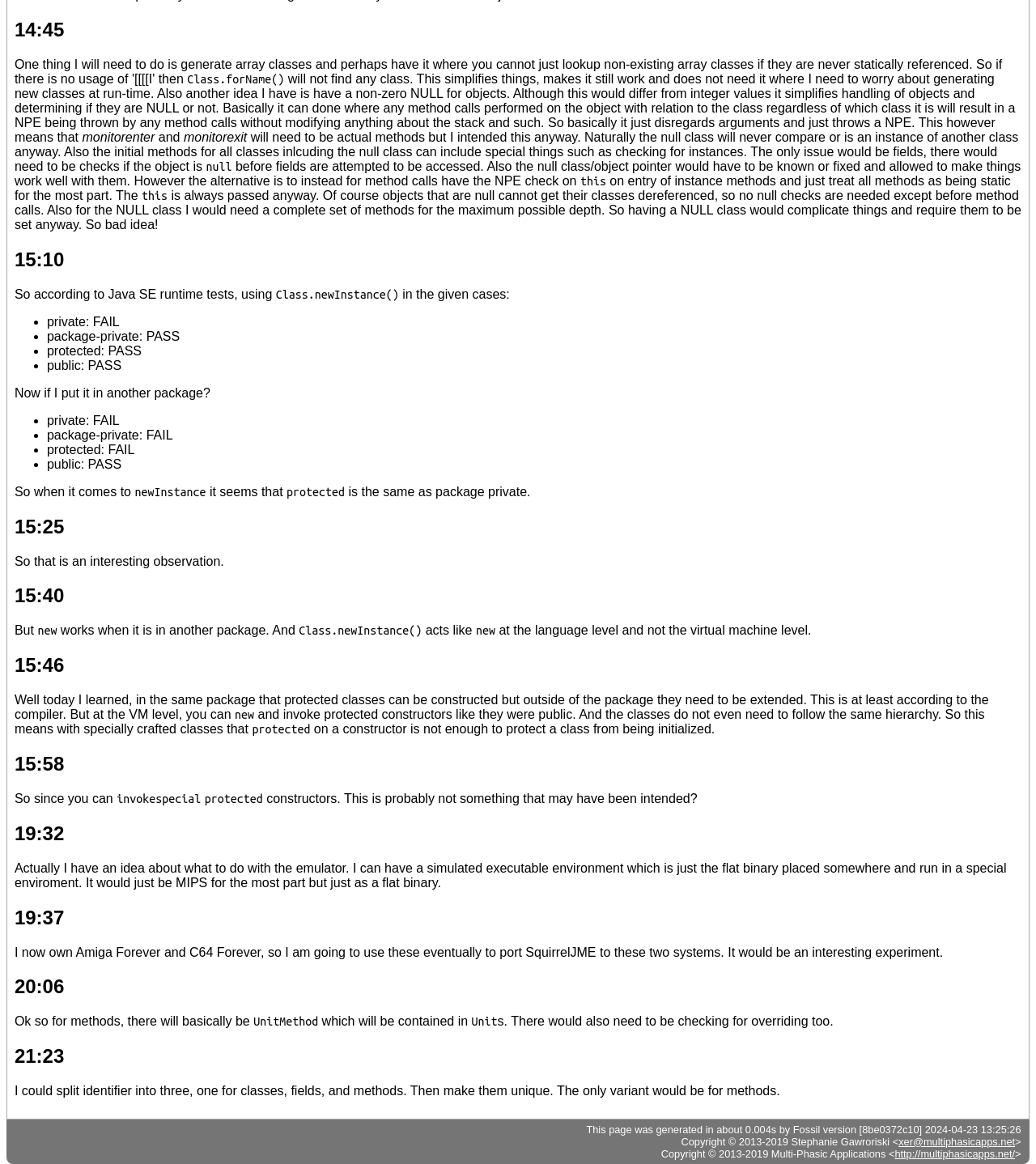How many headings are there on the webpage?
Look at the image and answer the question with a single word or phrase.

9